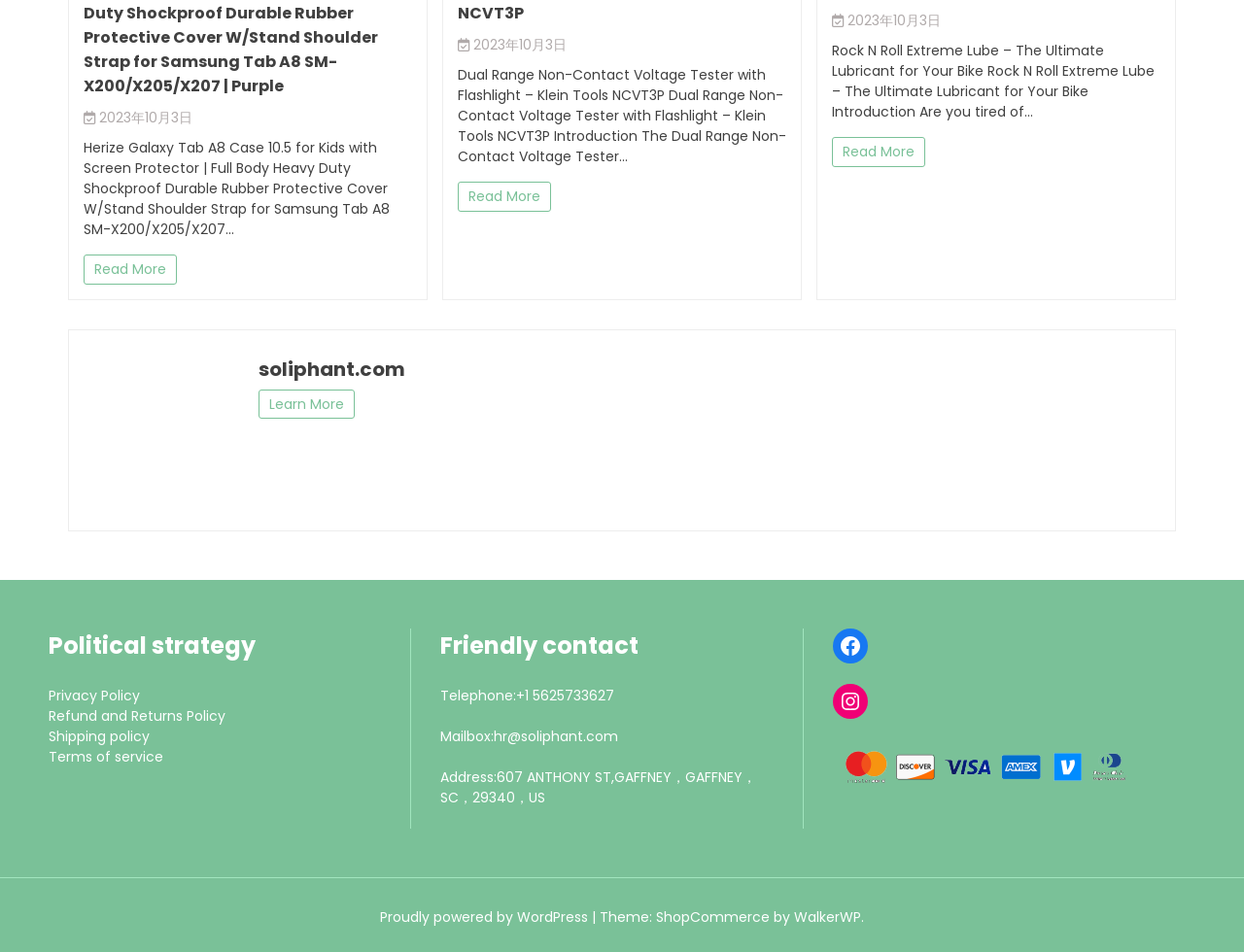How can you contact the website's support team? Based on the image, give a response in one word or a short phrase.

By phone or email